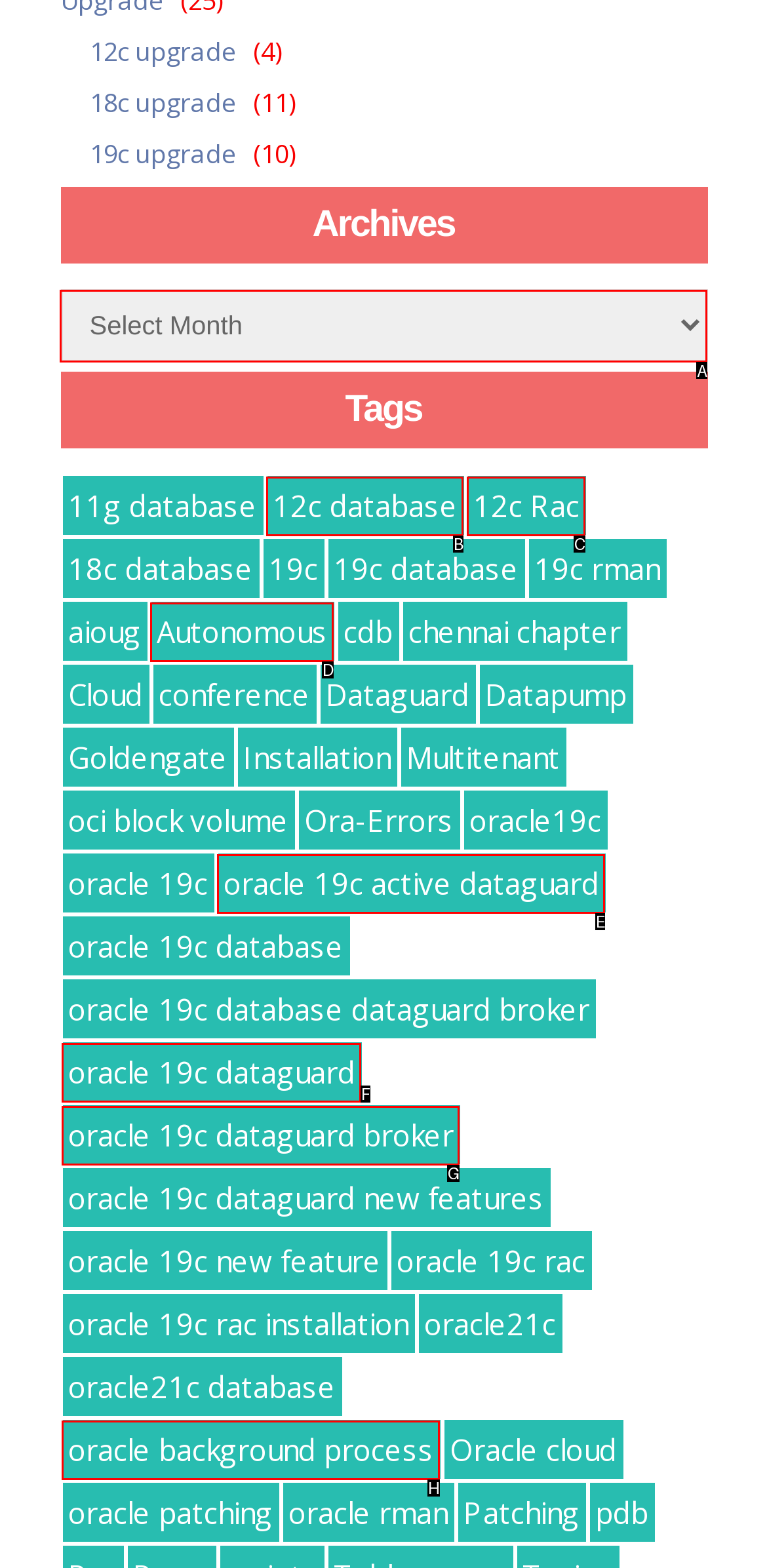Point out which HTML element you should click to fulfill the task: Select Archives from the combobox.
Provide the option's letter from the given choices.

A